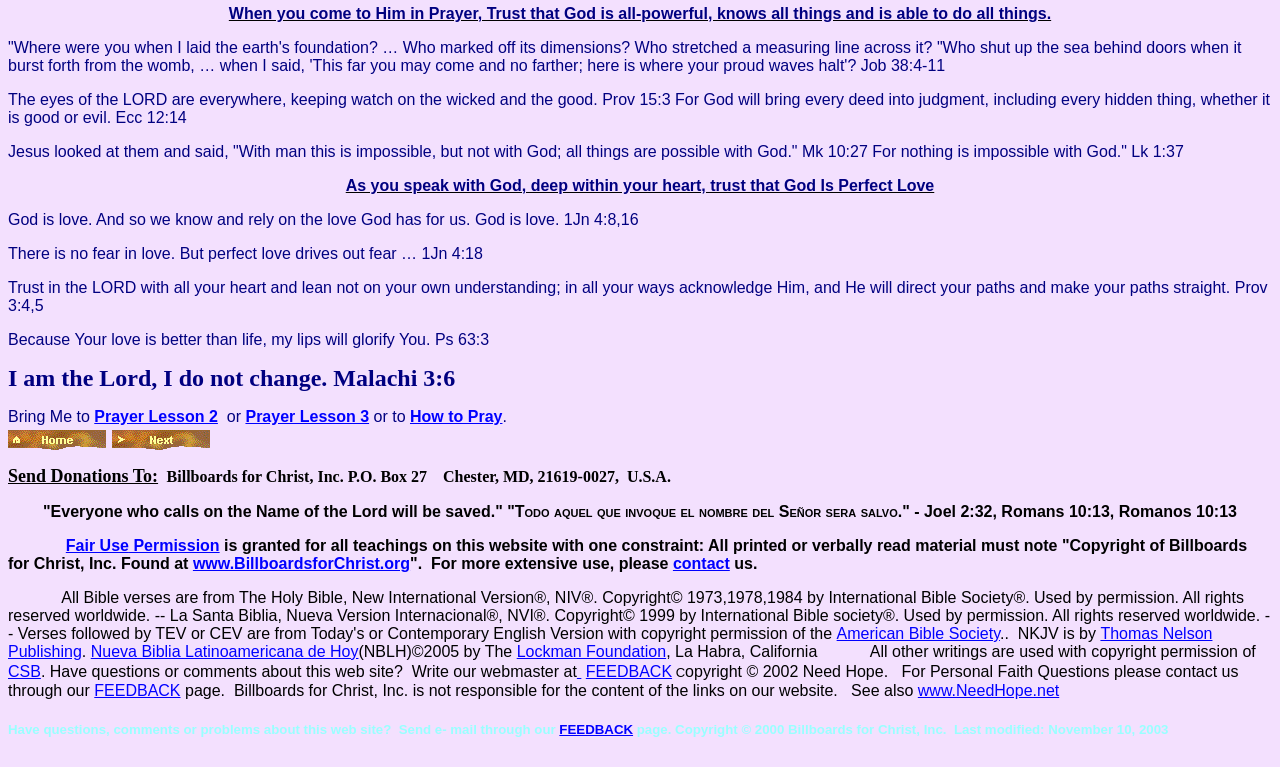Respond to the question below with a concise word or phrase:
What is the purpose of the 'Fair Use Permission' section?

To grant permission for using teachings